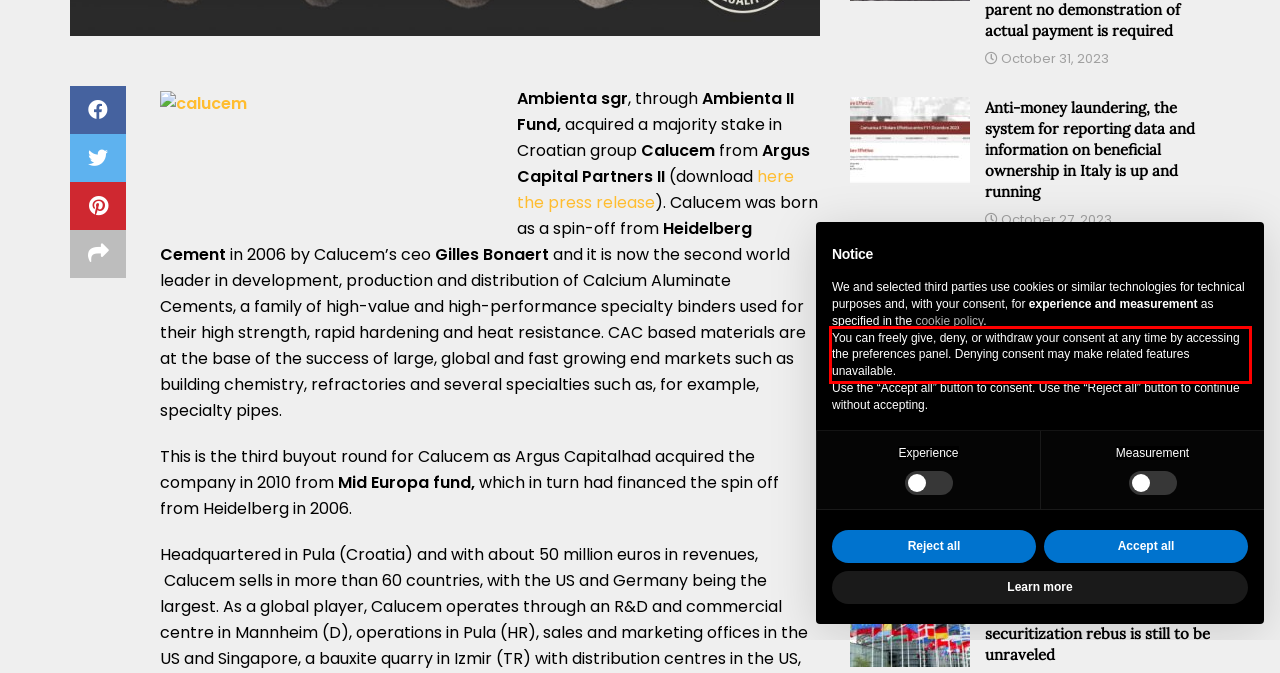Please identify the text within the red rectangular bounding box in the provided webpage screenshot.

You can freely give, deny, or withdraw your consent at any time by accessing the preferences panel. Denying consent may make related features unavailable.